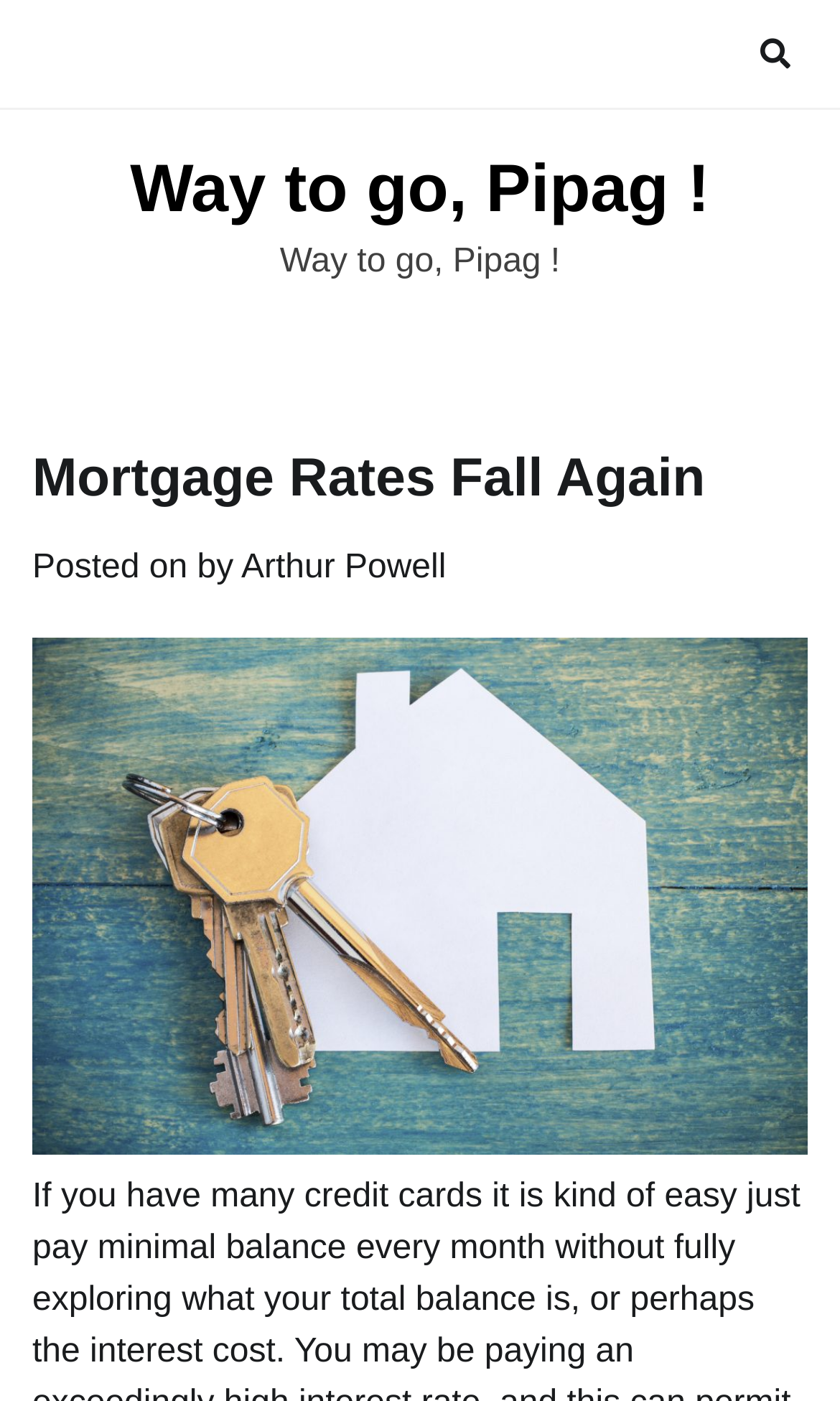Given the description of a UI element: "Accept All", identify the bounding box coordinates of the matching element in the webpage screenshot.

None